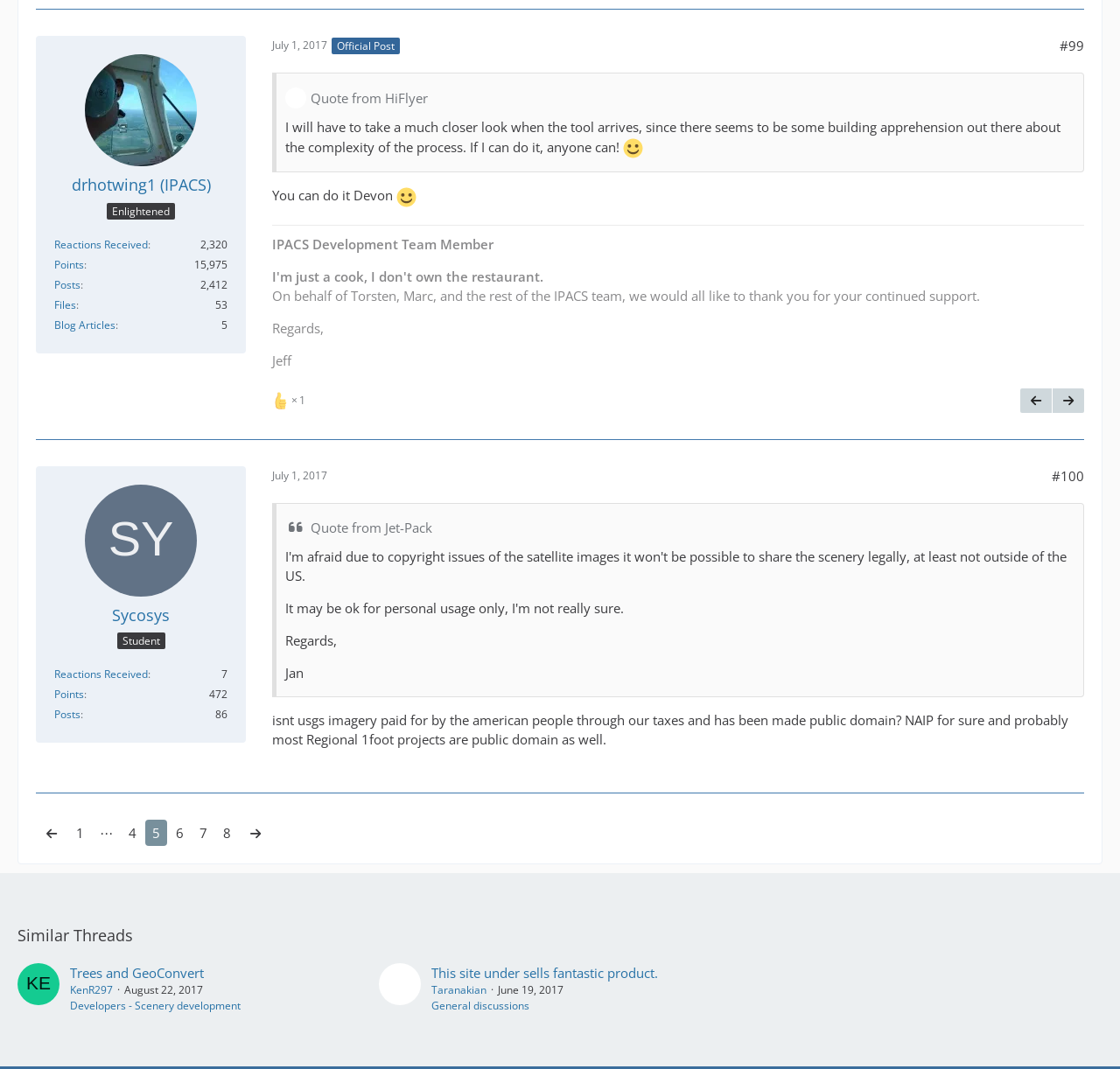What is the time of the official post on July 1, 2017? Look at the image and give a one-word or short phrase answer.

4:40 PM